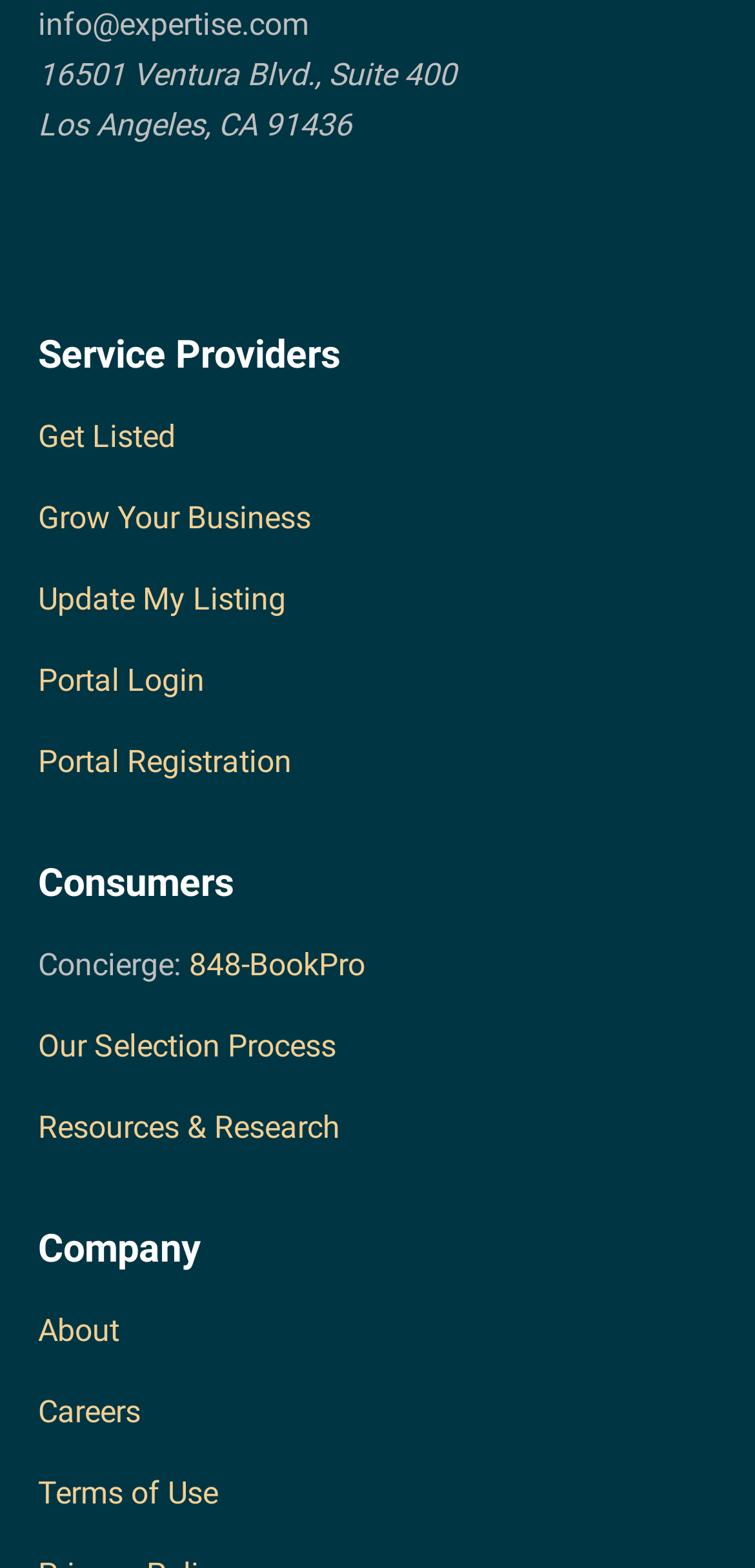Identify the bounding box coordinates necessary to click and complete the given instruction: "Visit Facebook page".

[0.05, 0.116, 0.153, 0.165]